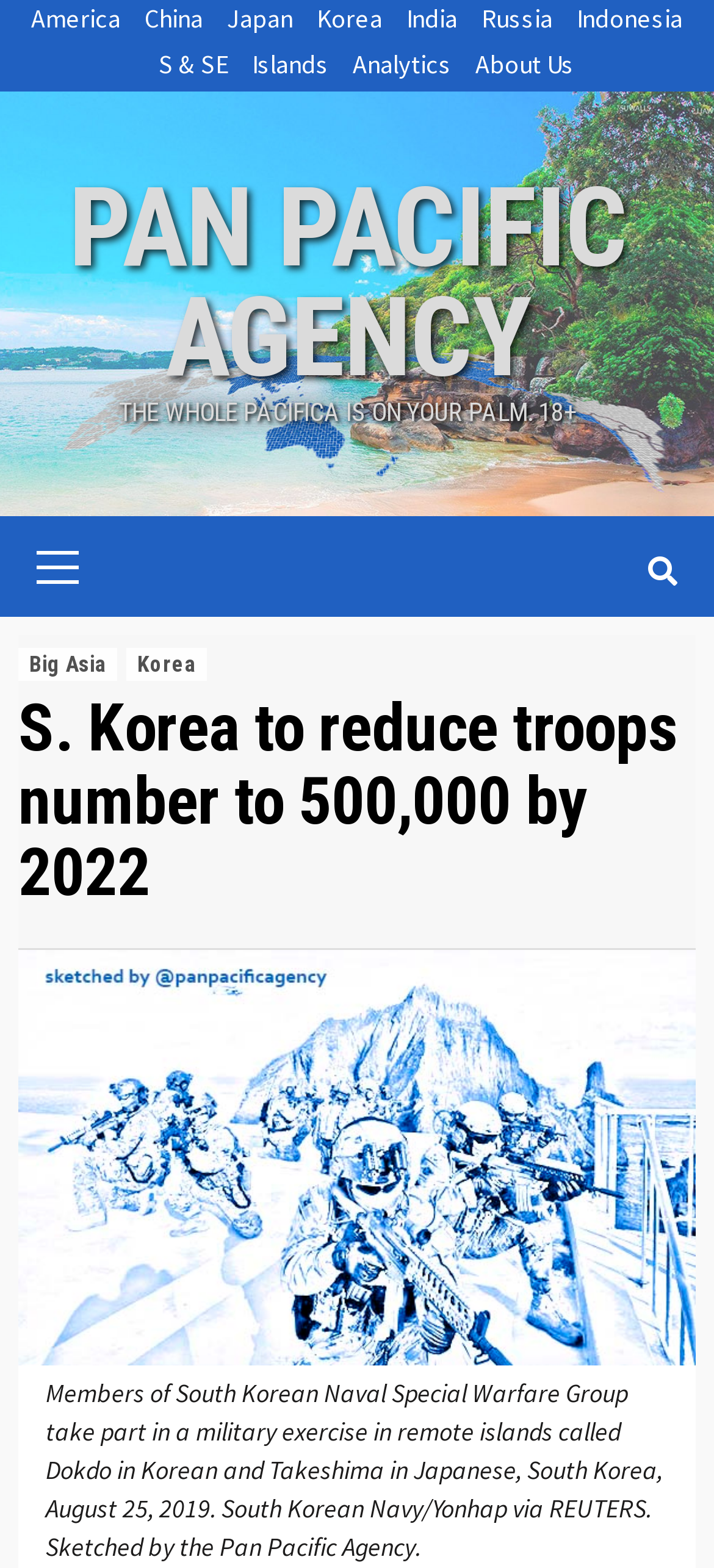Determine the bounding box coordinates for the element that should be clicked to follow this instruction: "Click on America". The coordinates should be given as four float numbers between 0 and 1, in the format [left, top, right, bottom].

[0.044, 0.0, 0.169, 0.029]